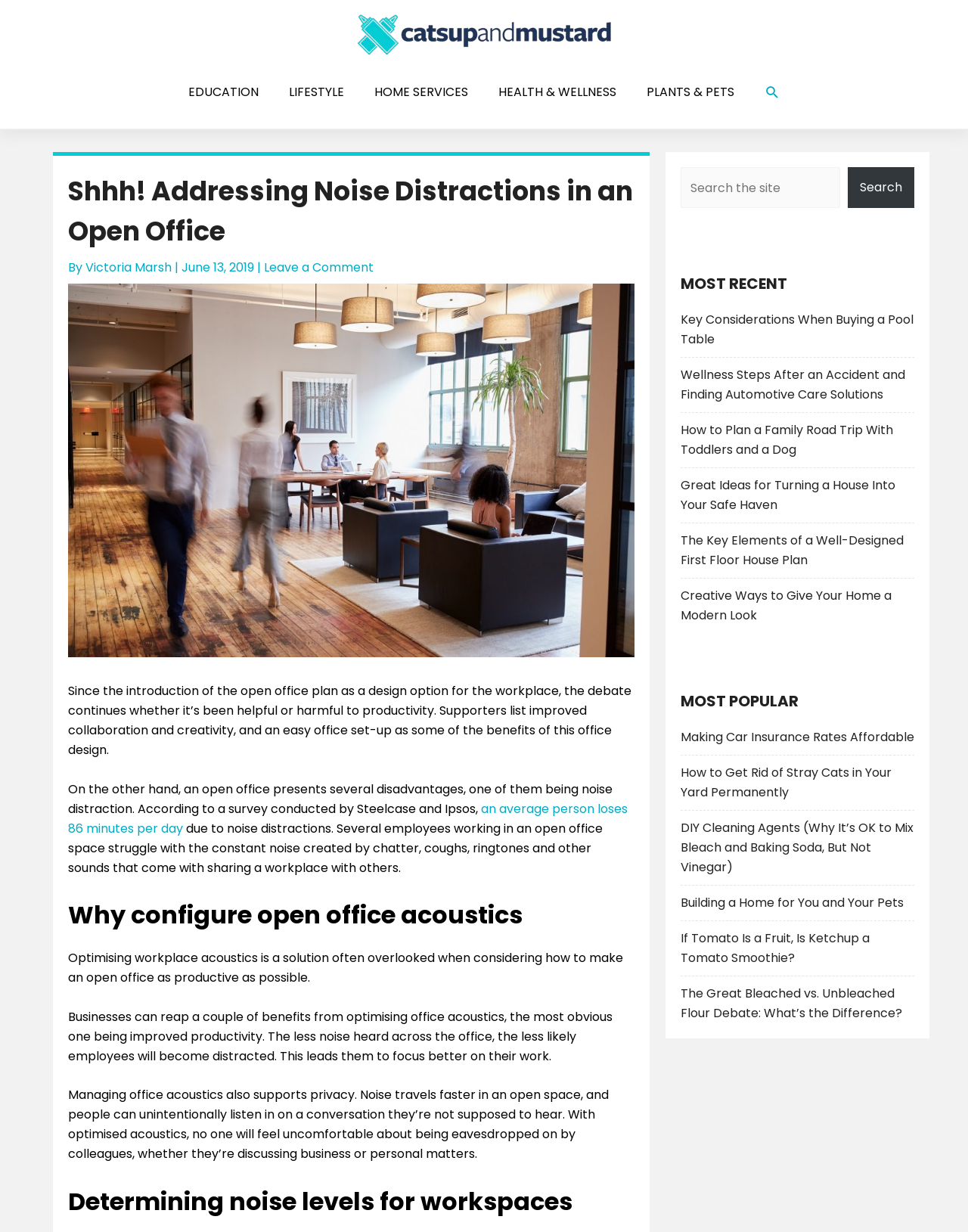Determine the main text heading of the webpage and provide its content.

Shhh! Addressing Noise Distractions in an Open Office